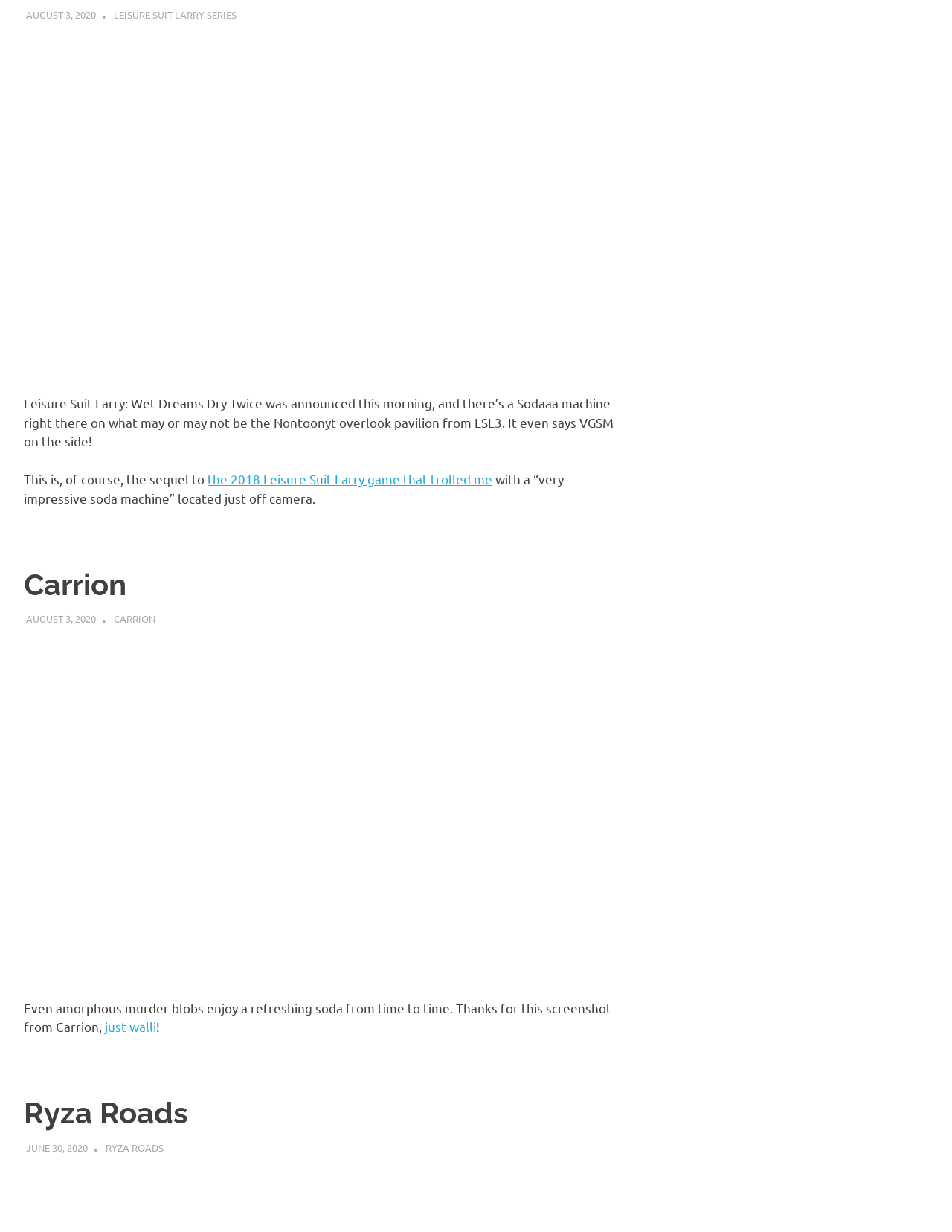Identify the bounding box coordinates necessary to click and complete the given instruction: "Click on the 'GET FREE QUOTE' link".

None